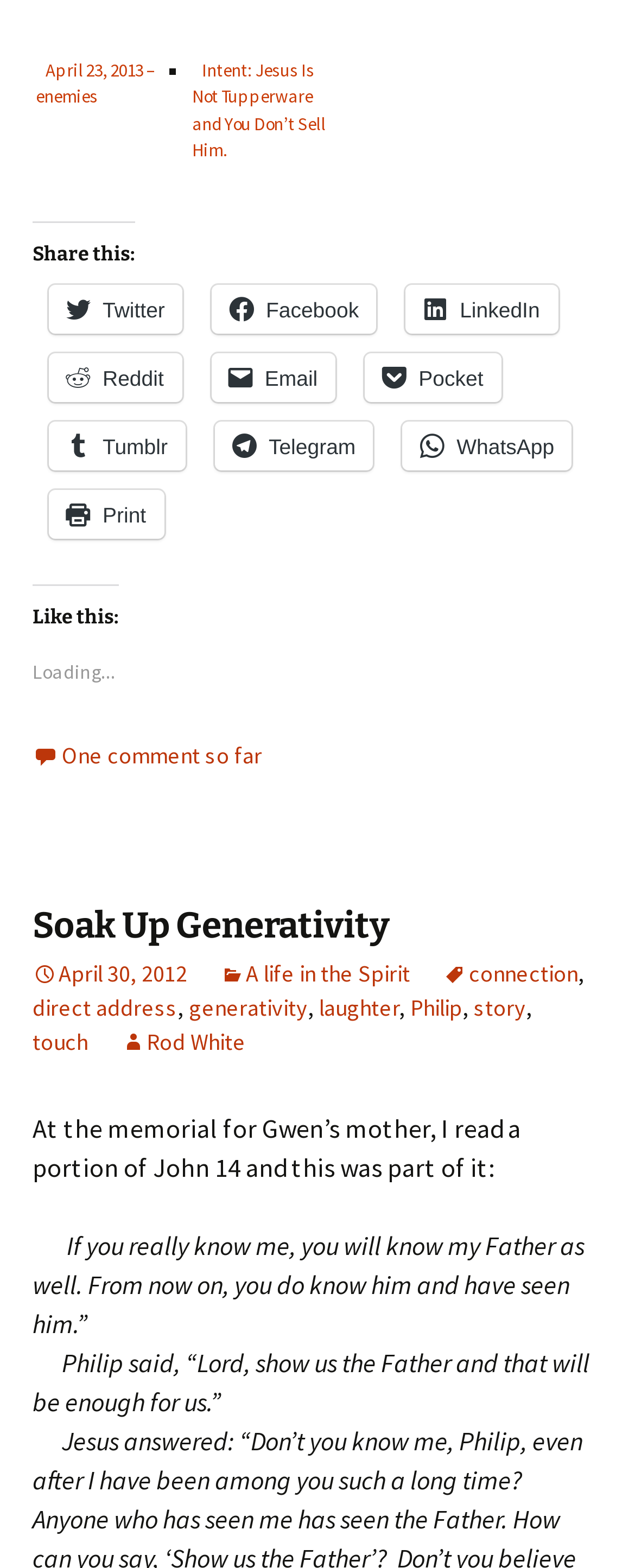Provide a brief response to the question below using one word or phrase:
How many comments are there on the blog post?

1